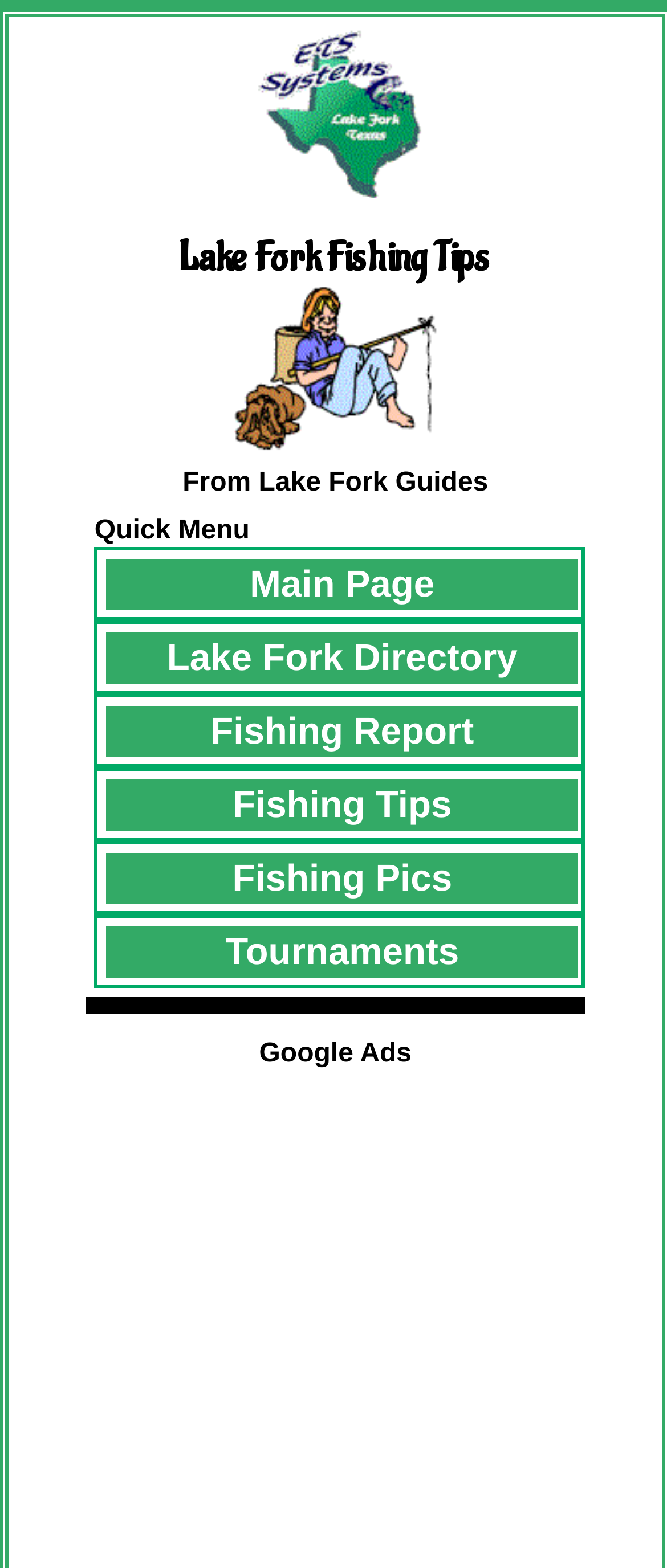What is the purpose of the webpage?
Examine the image and give a concise answer in one word or a short phrase.

Fishing tips and report